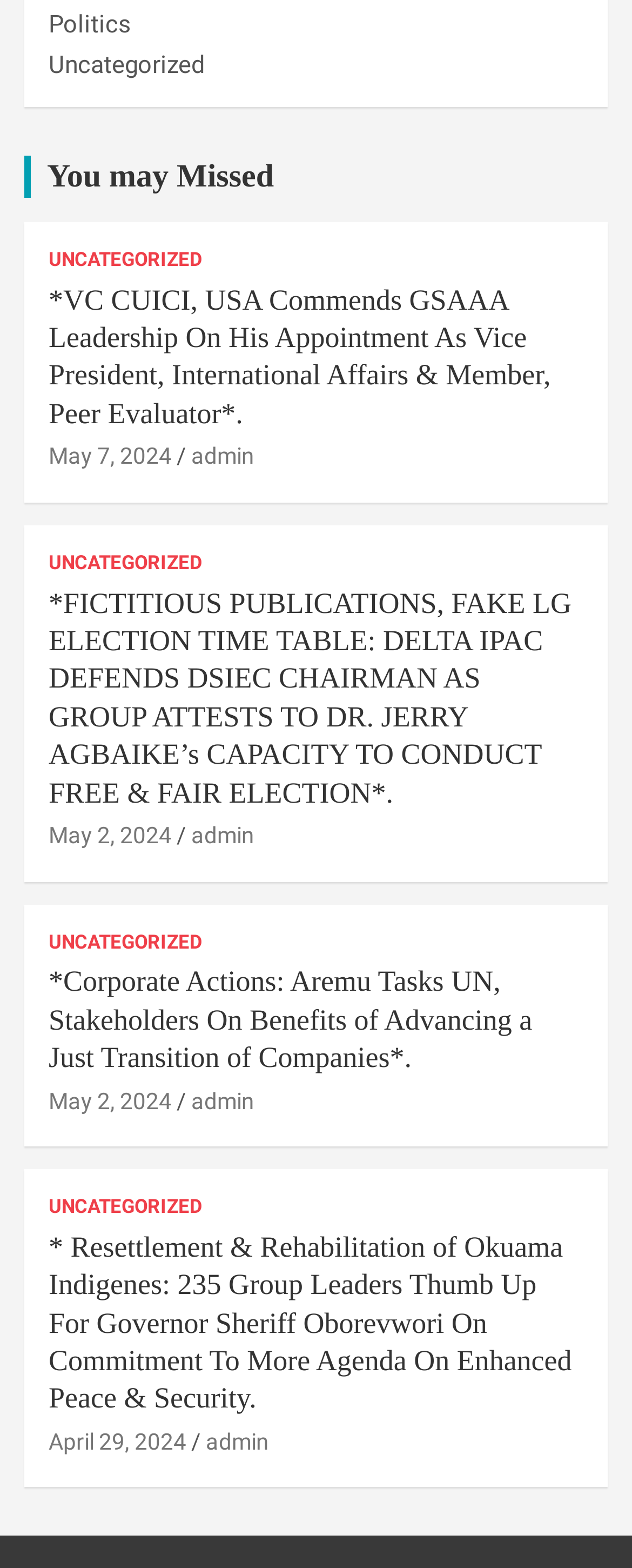Find the bounding box coordinates of the clickable area required to complete the following action: "View posts from 'May 7, 2024'".

[0.077, 0.283, 0.272, 0.299]